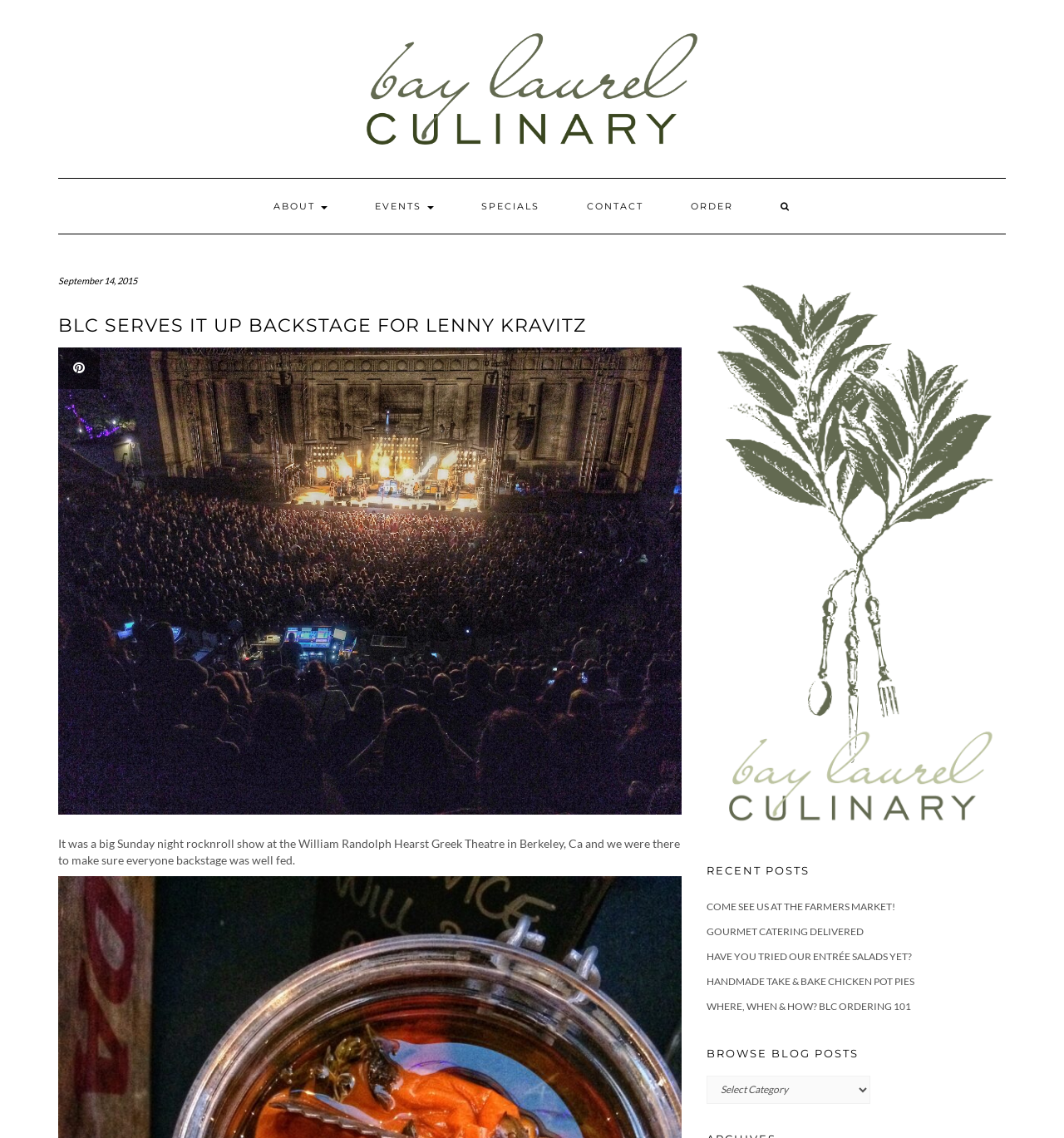Can you specify the bounding box coordinates of the area that needs to be clicked to fulfill the following instruction: "Read the blog post about Lenny Kravitz"?

[0.055, 0.276, 0.641, 0.297]